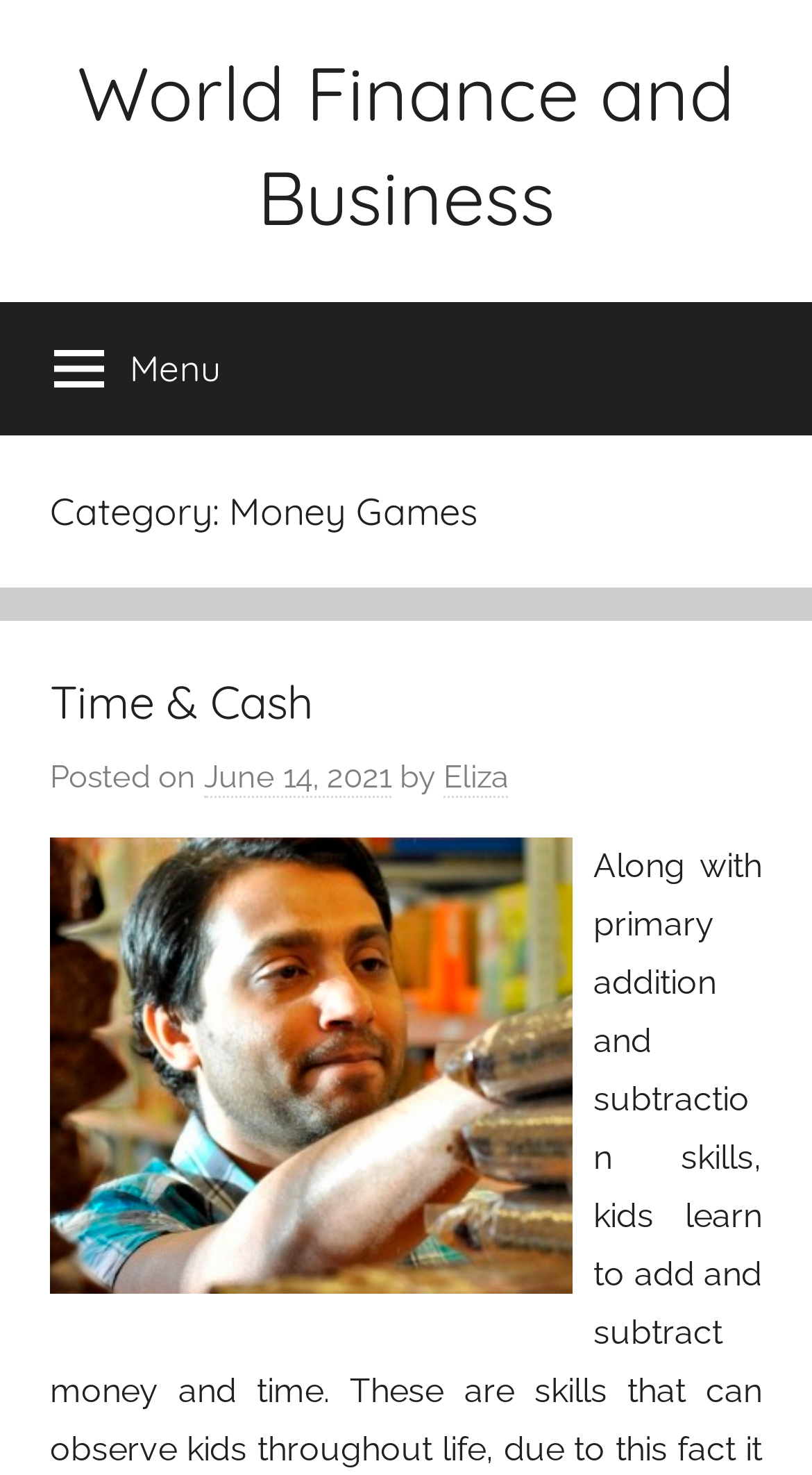What is the purpose of the image on the webpage?
Provide a thorough and detailed answer to the question.

I found an image element with no alternative text or description, which suggests that it is used for decorative purposes rather than conveying important information.